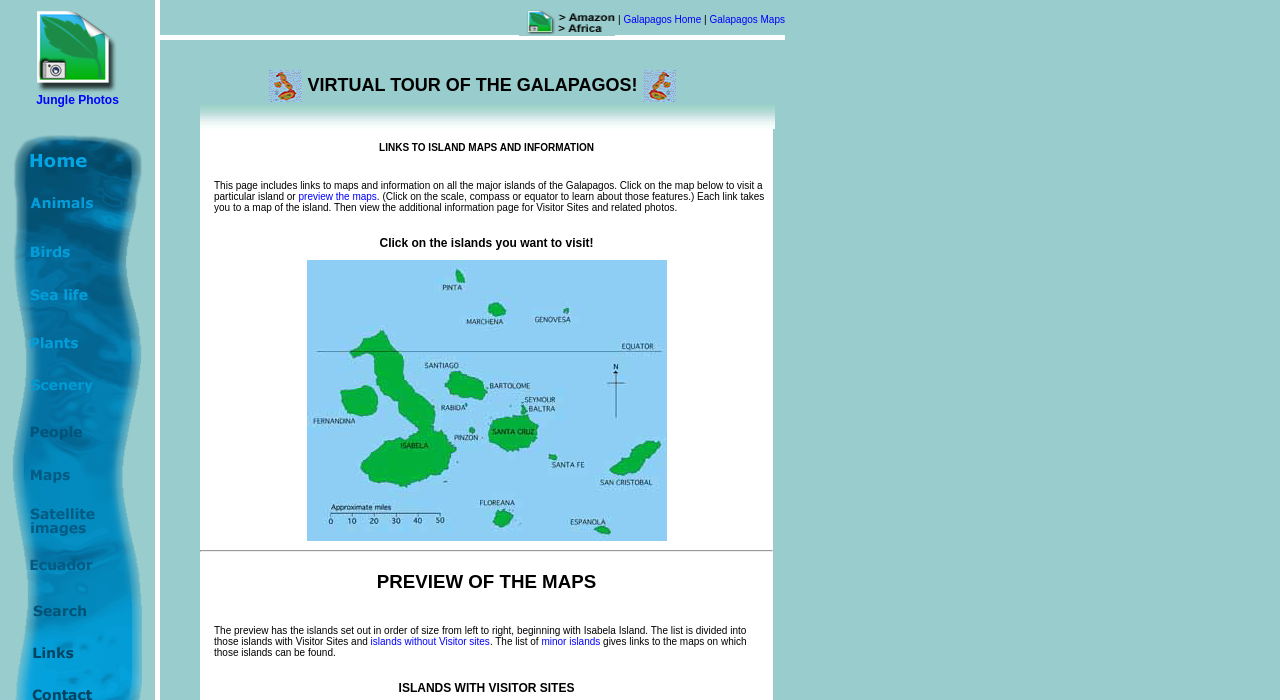Please identify the bounding box coordinates of the area that needs to be clicked to follow this instruction: "Preview the maps".

[0.233, 0.272, 0.294, 0.288]